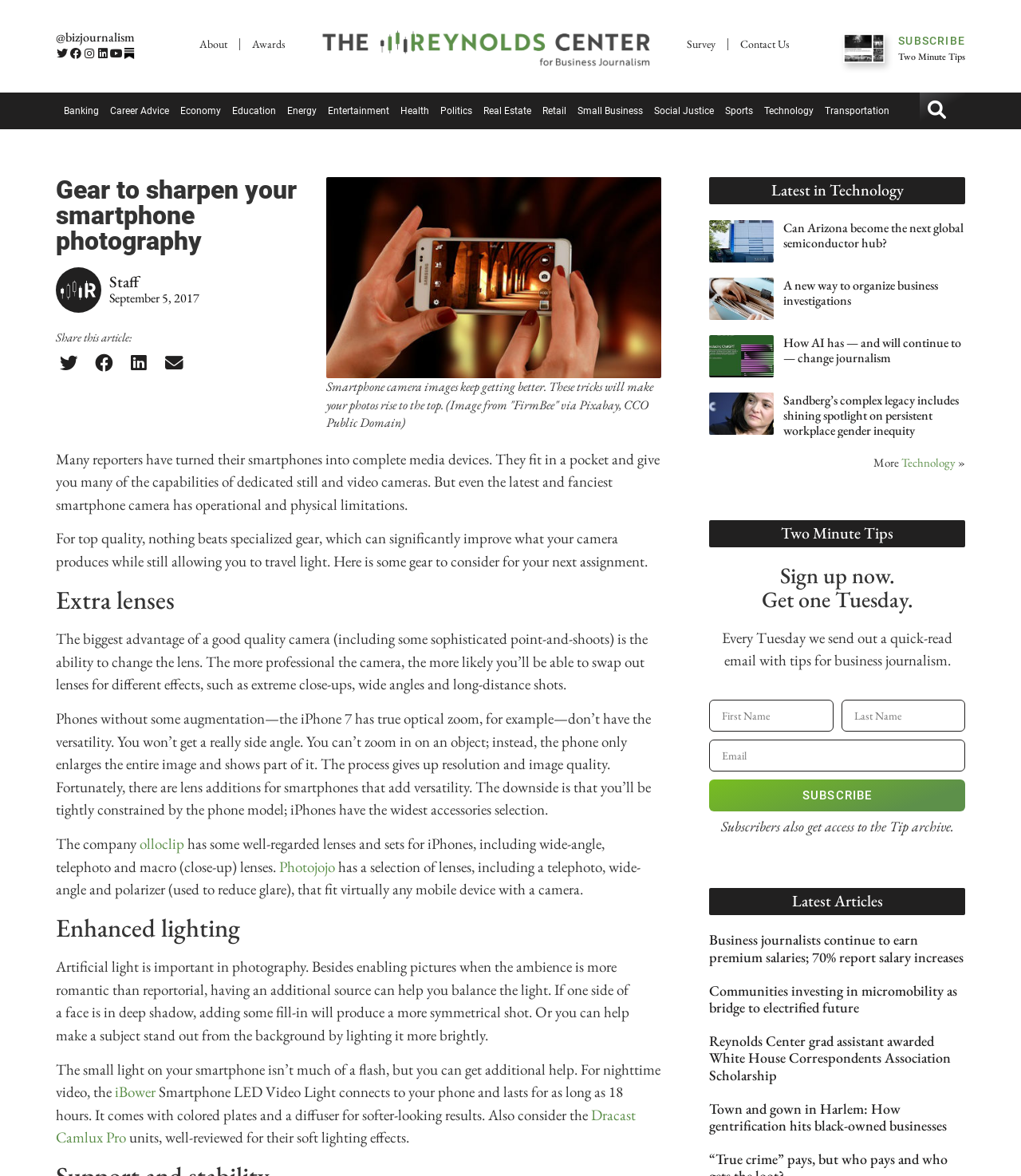Please identify the bounding box coordinates of the area I need to click to accomplish the following instruction: "Share this article on Facebook".

[0.089, 0.298, 0.115, 0.321]